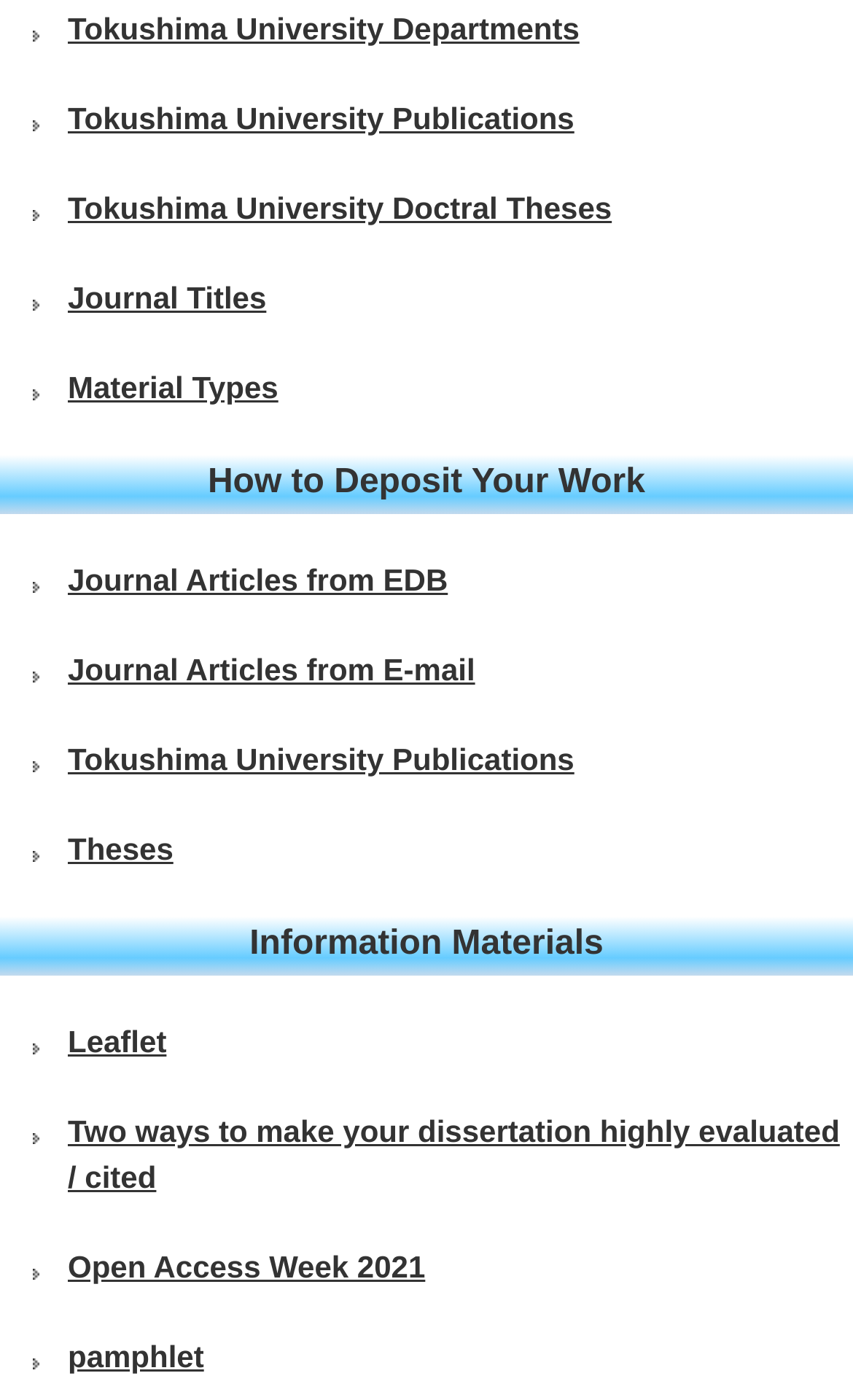Given the element description "Journal Titles", identify the bounding box of the corresponding UI element.

[0.0, 0.197, 1.0, 0.23]